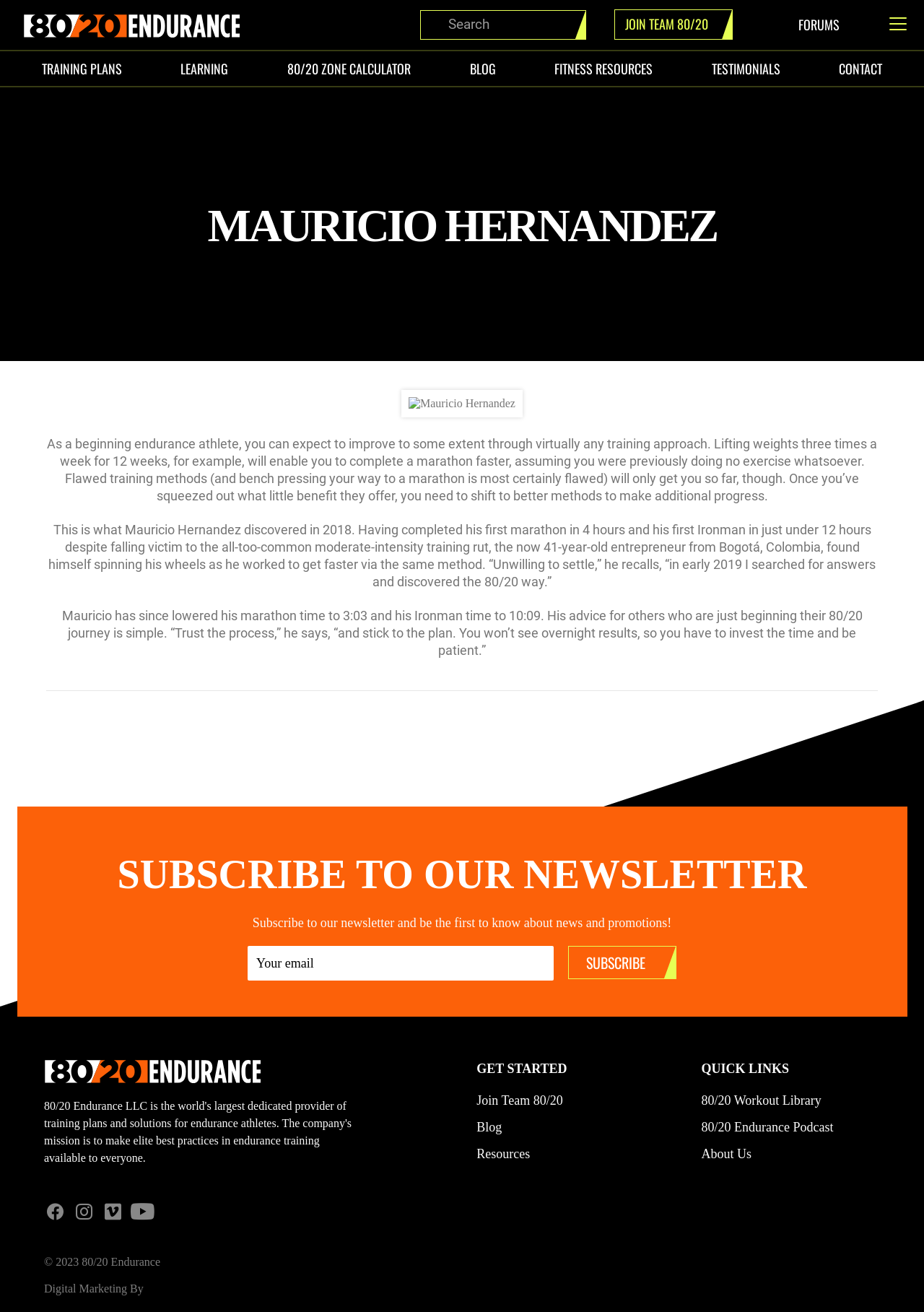Determine the bounding box coordinates of the clickable region to follow the instruction: "Click the 'Back to the main page' link".

None